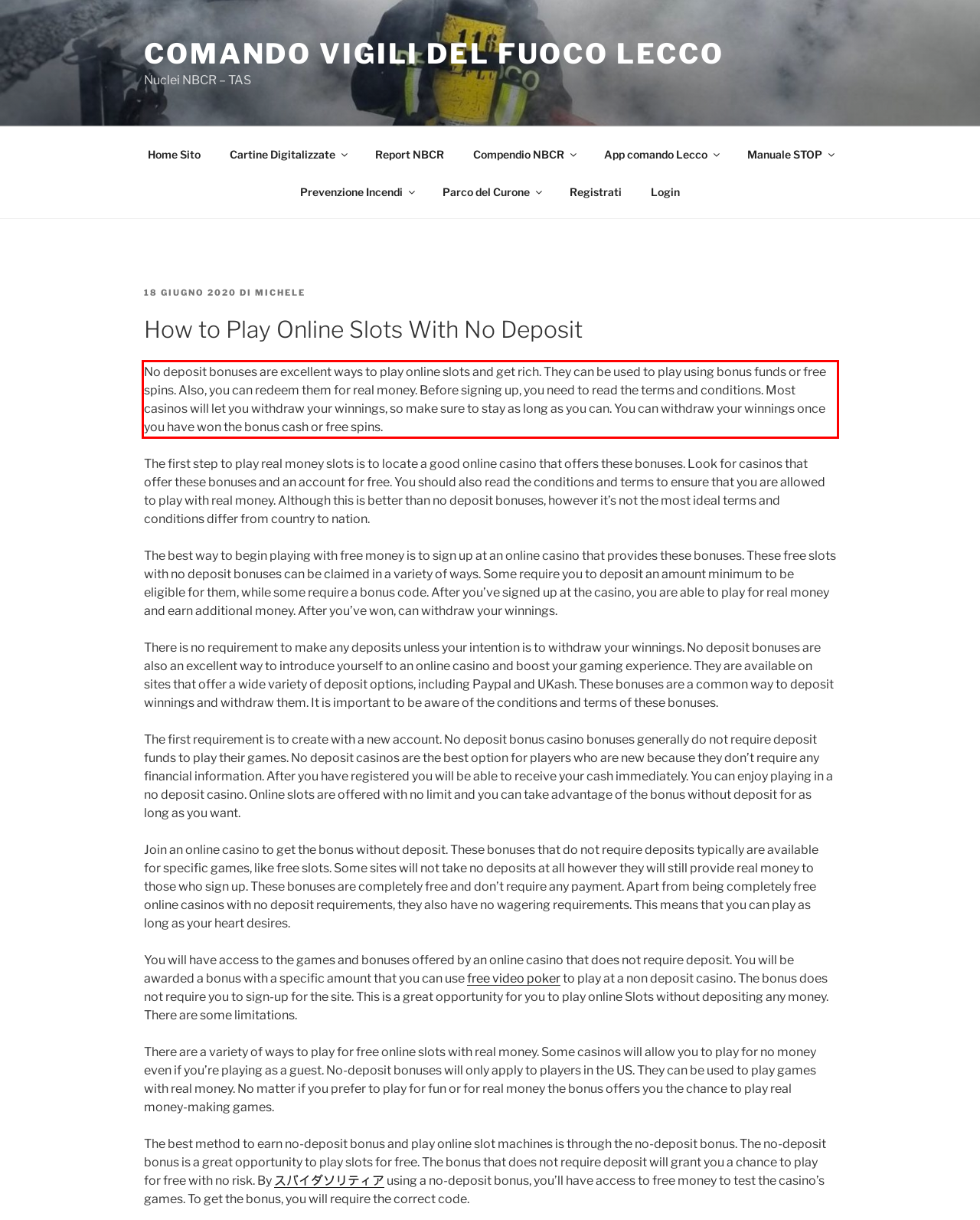Analyze the screenshot of the webpage and extract the text from the UI element that is inside the red bounding box.

No deposit bonuses are excellent ways to play online slots and get rich. They can be used to play using bonus funds or free spins. Also, you can redeem them for real money. Before signing up, you need to read the terms and conditions. Most casinos will let you withdraw your winnings, so make sure to stay as long as you can. You can withdraw your winnings once you have won the bonus cash or free spins.